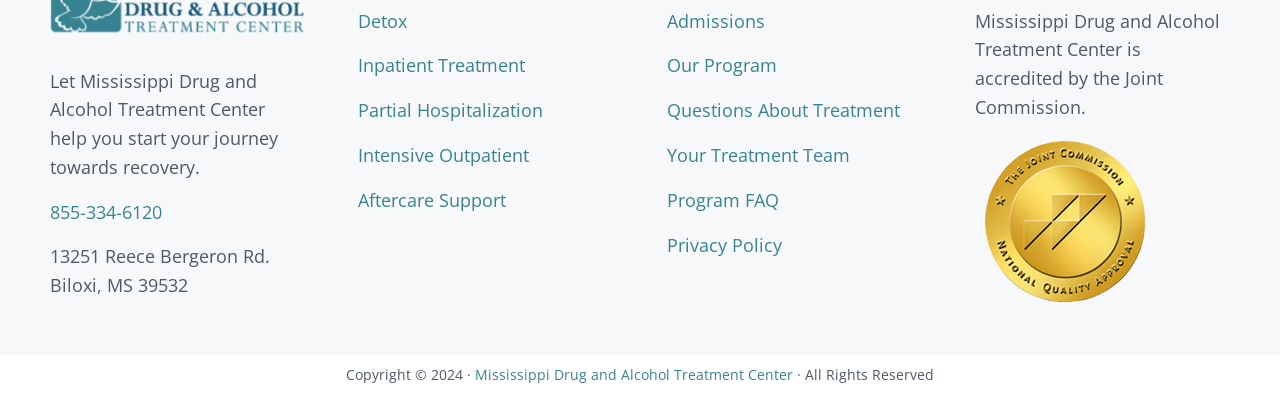Locate the bounding box coordinates of the element you need to click to accomplish the task described by this instruction: "Learn about detox".

[0.28, 0.022, 0.318, 0.083]